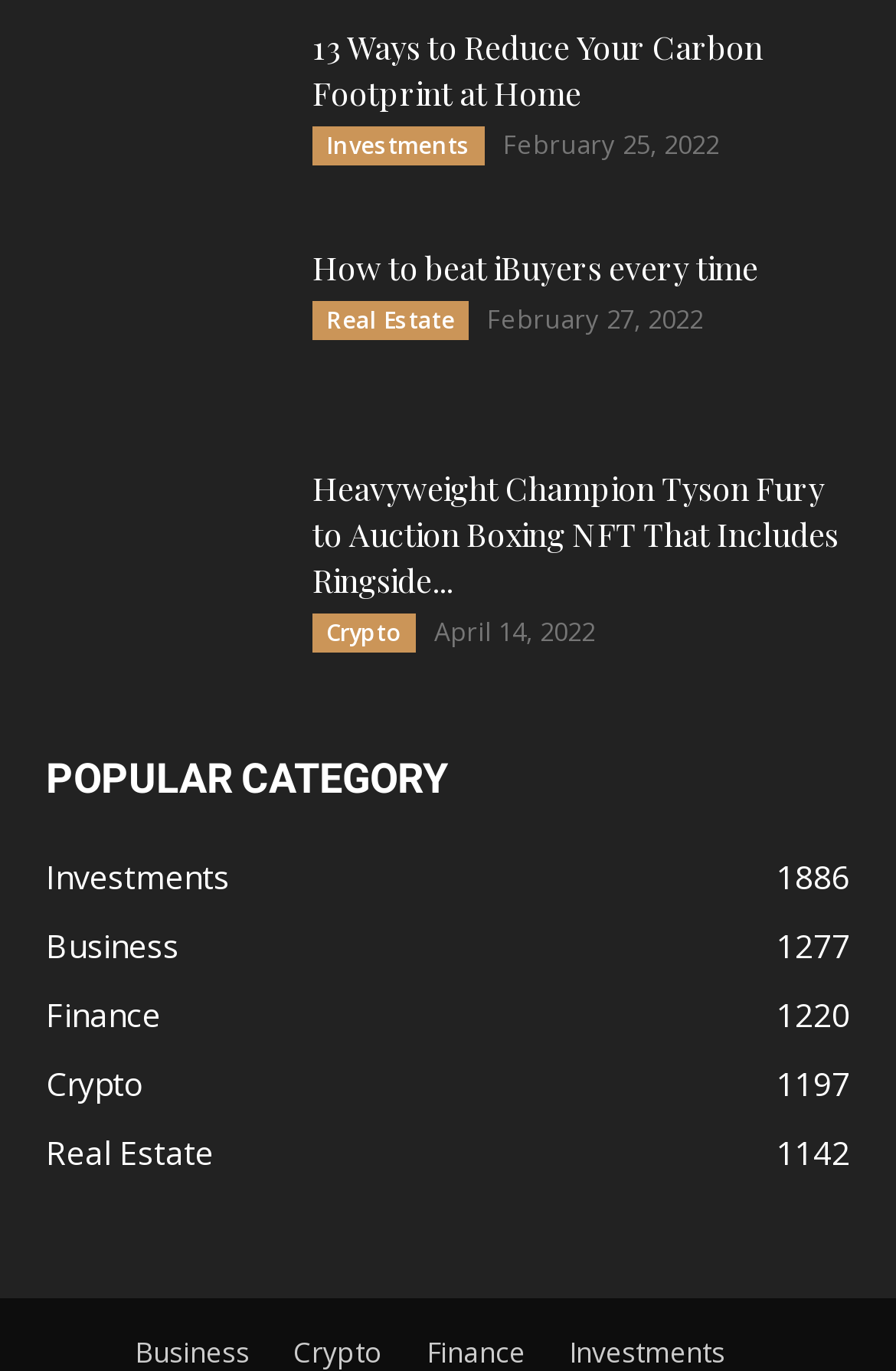Given the description: "Real Estate1142", determine the bounding box coordinates of the UI element. The coordinates should be formatted as four float numbers between 0 and 1, [left, top, right, bottom].

[0.051, 0.824, 0.238, 0.856]